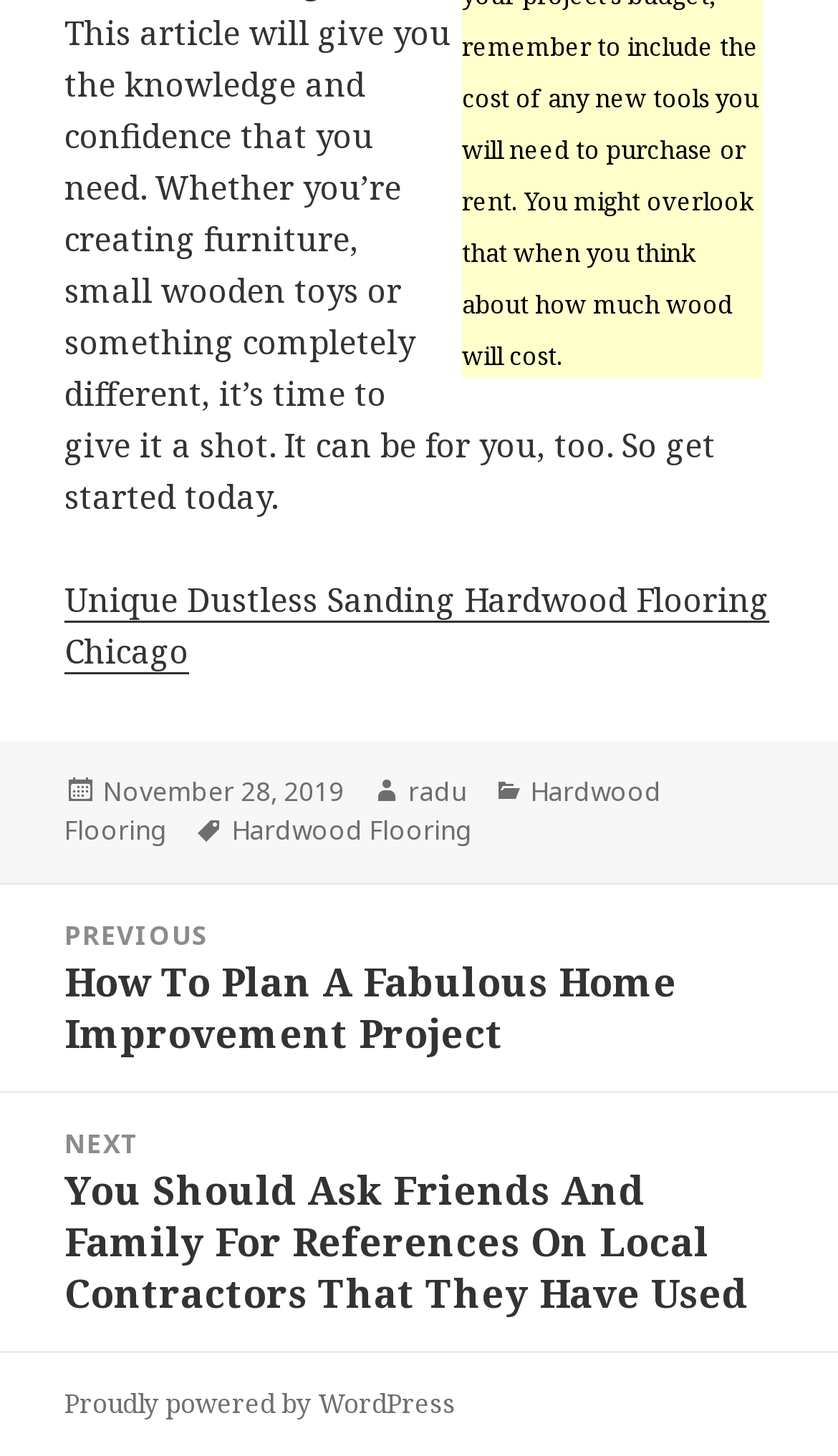What is the date of the current post?
Please elaborate on the answer to the question with detailed information.

I found the date of the current post by looking at the footer section of the webpage, where it says 'Posted on' followed by the date 'November 28, 2019'.